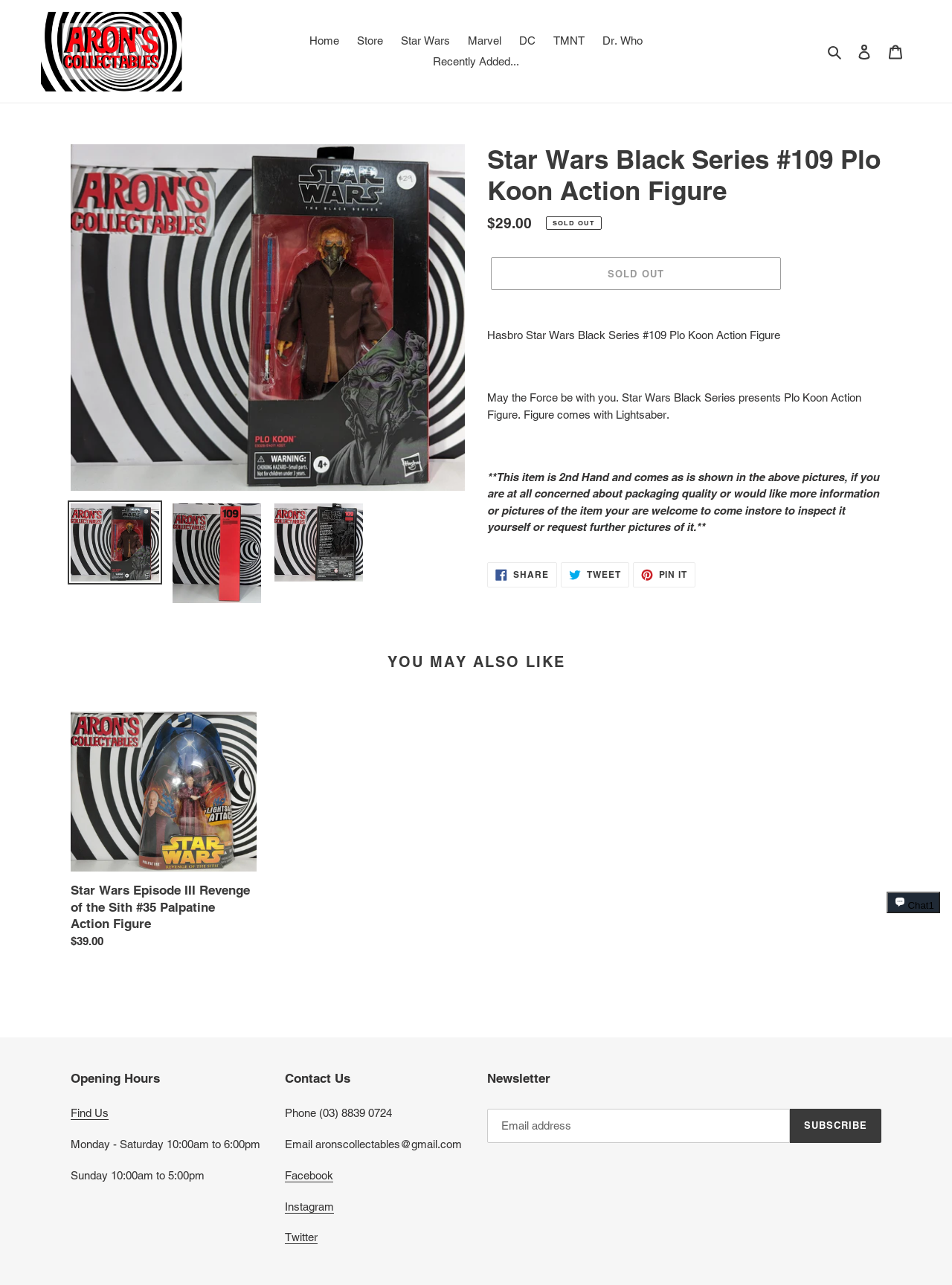With reference to the screenshot, provide a detailed response to the question below:
What is the status of the item?

The status of the item can be found in the static text 'SOLD OUT' which indicates that the item is no longer available for purchase.